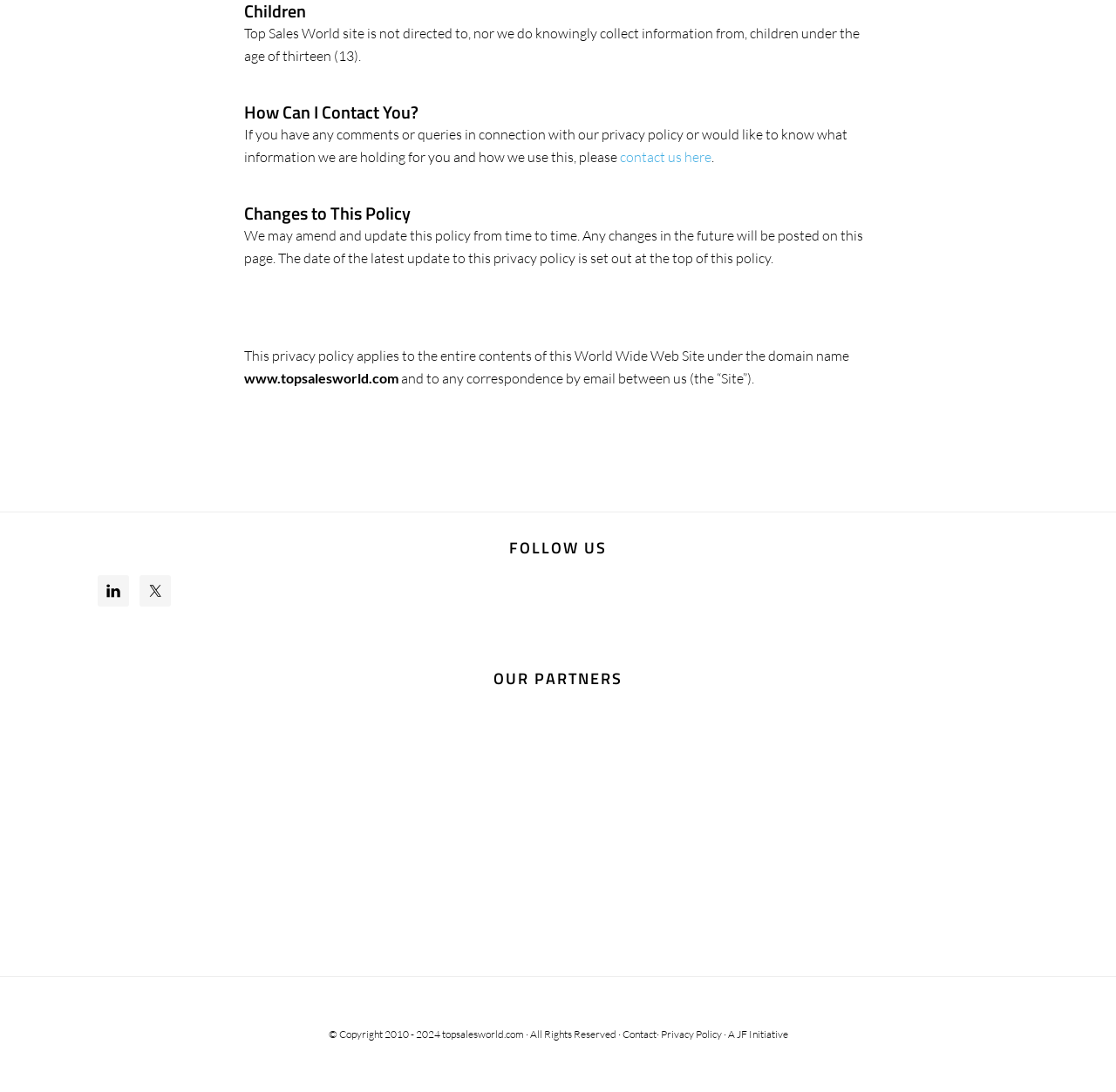Identify the bounding box of the UI element that matches this description: "ABOUT US".

None